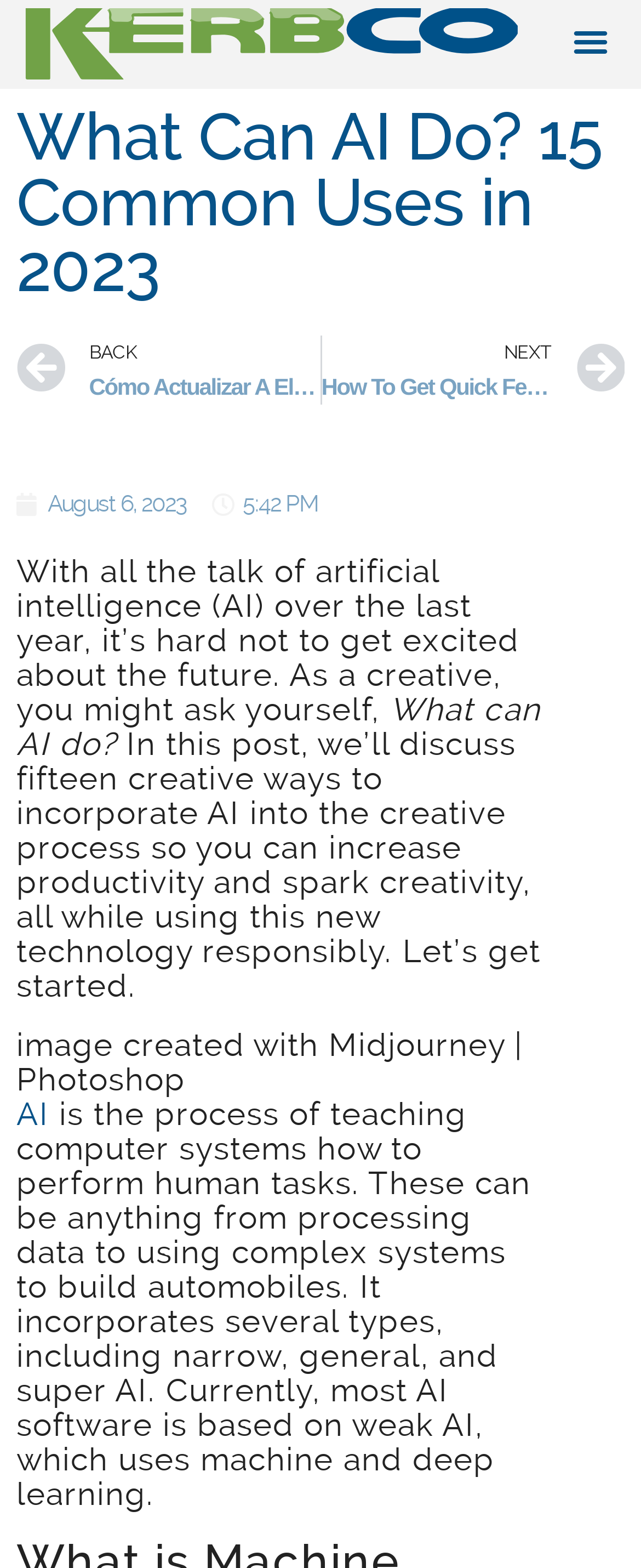Calculate the bounding box coordinates of the UI element given the description: "AI".

[0.026, 0.698, 0.077, 0.722]